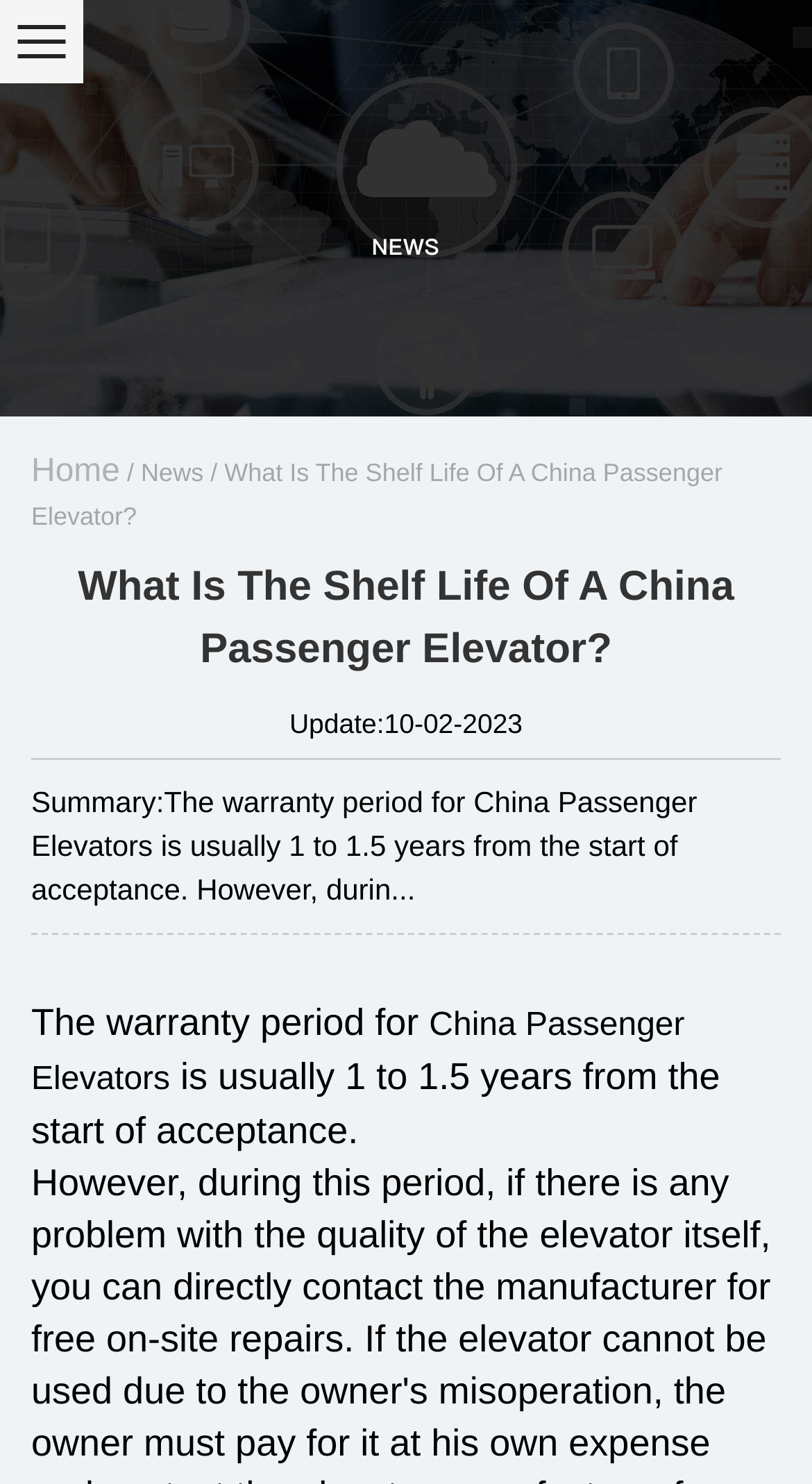Identify the bounding box coordinates for the UI element mentioned here: "China Passenger Elevators". Provide the coordinates as four float values between 0 and 1, i.e., [left, top, right, bottom].

[0.038, 0.679, 0.843, 0.739]